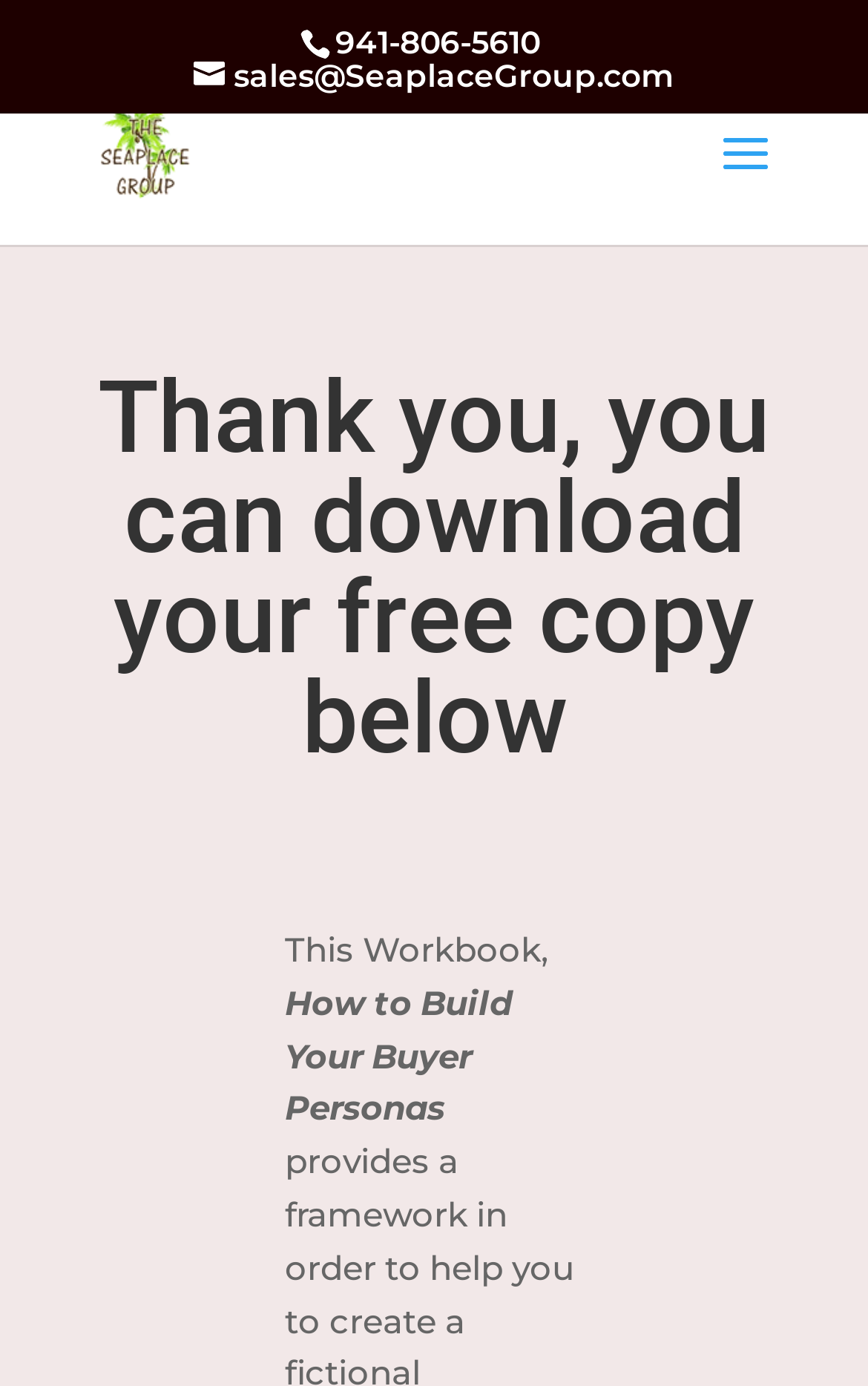Based on the description "alt="The Seaplace Group"", find the bounding box of the specified UI element.

[0.108, 0.097, 0.233, 0.123]